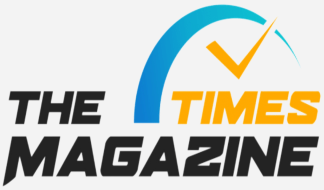What topics does the magazine cover?
Give a one-word or short phrase answer based on the image.

criminal defense, news, and lifestyle